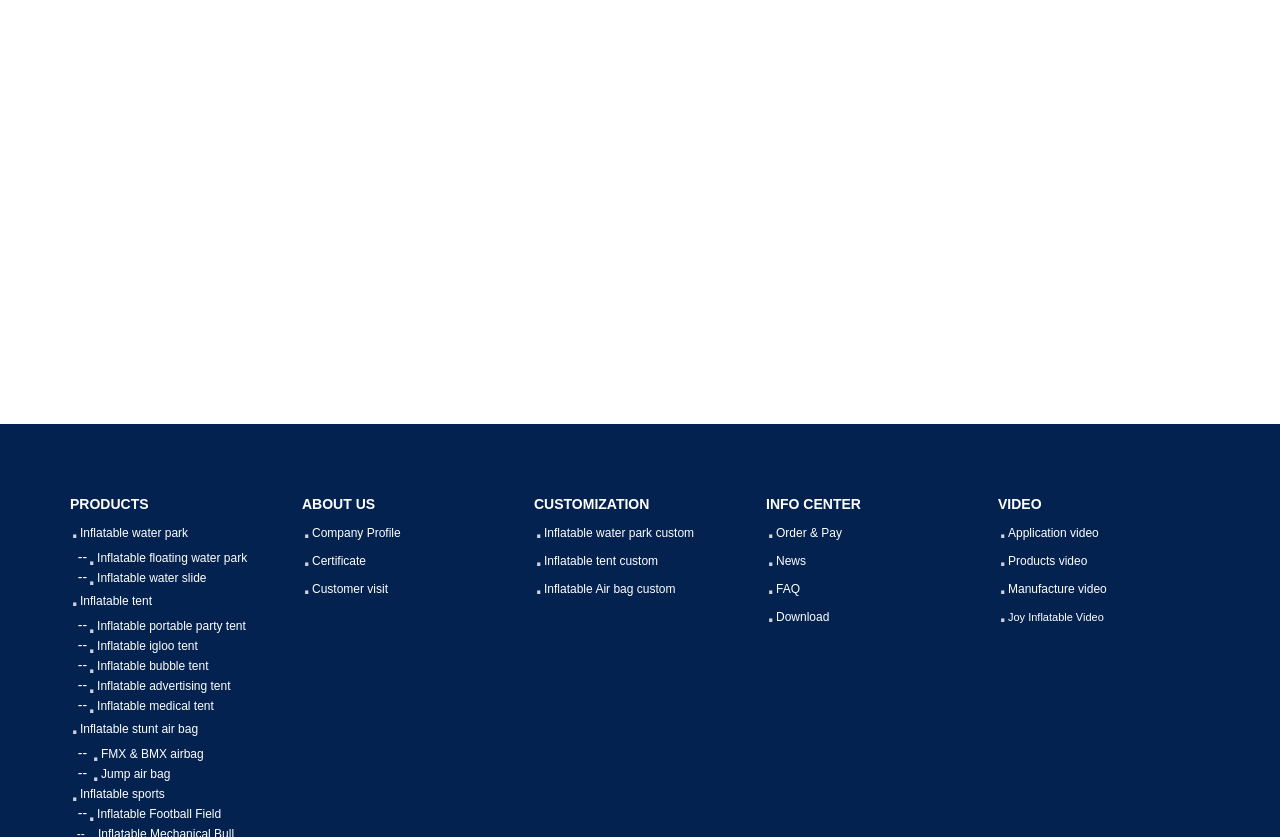Locate the coordinates of the bounding box for the clickable region that fulfills this instruction: "Click on the 'Favorite' button".

None